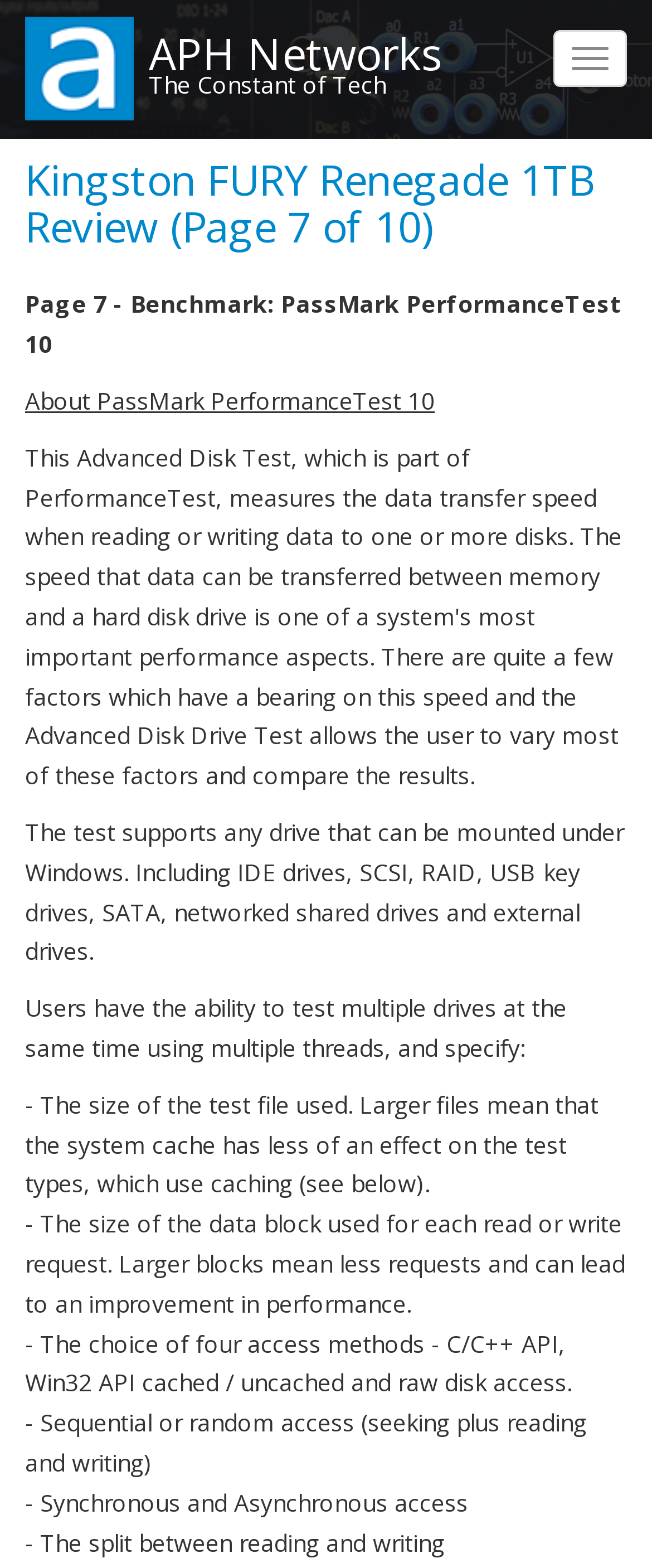How many access methods are available in PassMark PerformanceTest 10?
Give a detailed explanation using the information visible in the image.

The webpage mentions that users have the choice of four access methods in PassMark PerformanceTest 10, which are C/C++ API, Win32 API cached / uncached, raw disk access, and another unspecified method.